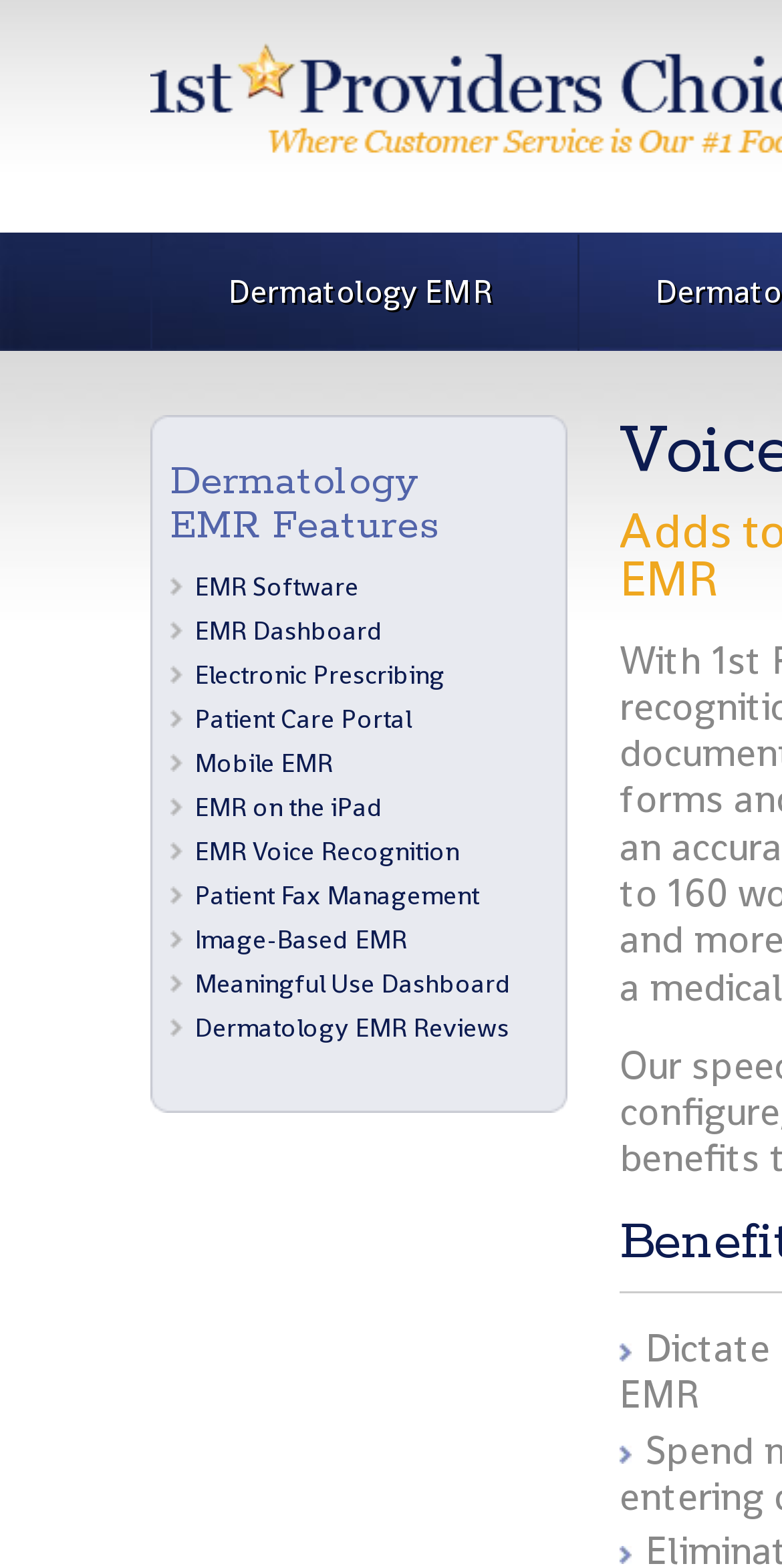Is patient care portal a part of the EMR system?
Could you please answer the question thoroughly and with as much detail as possible?

I found a link named 'Patient Care Portal' among the list of EMR features, which suggests that patient care portal is a part of the EMR system.